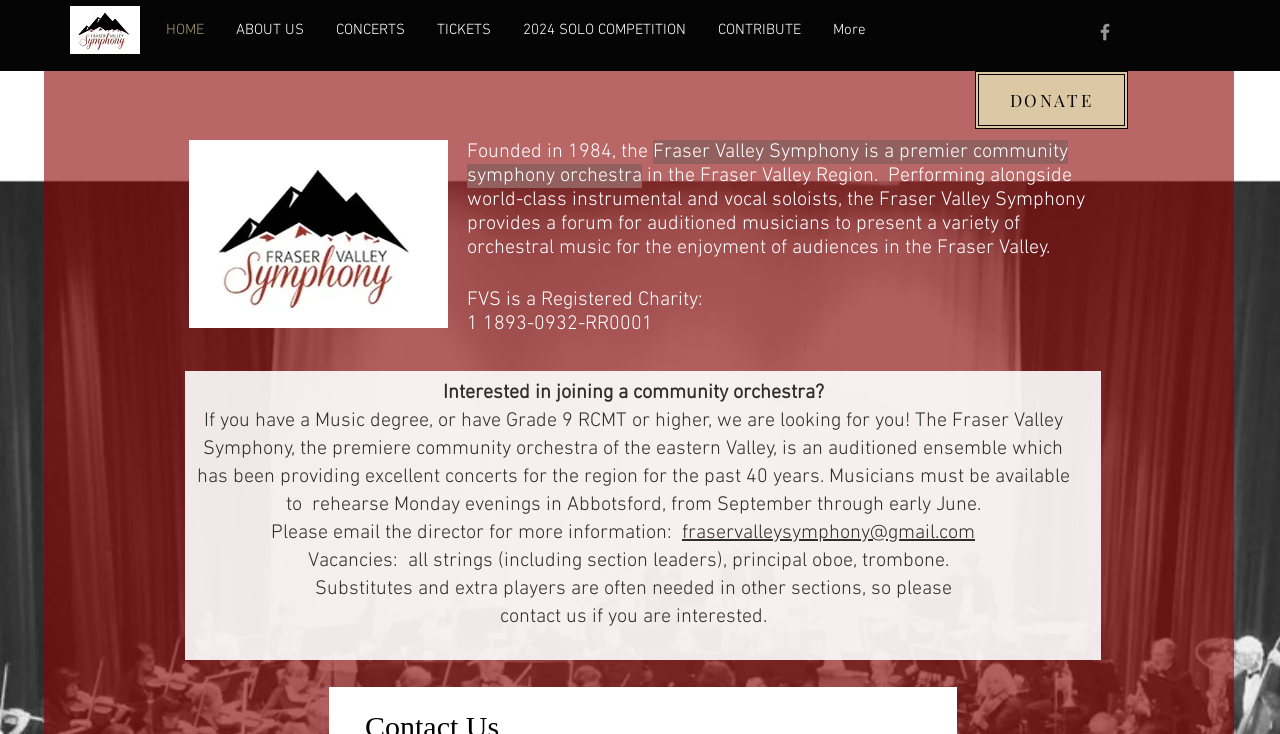Find and indicate the bounding box coordinates of the region you should select to follow the given instruction: "Email the director for more information".

[0.533, 0.71, 0.762, 0.743]